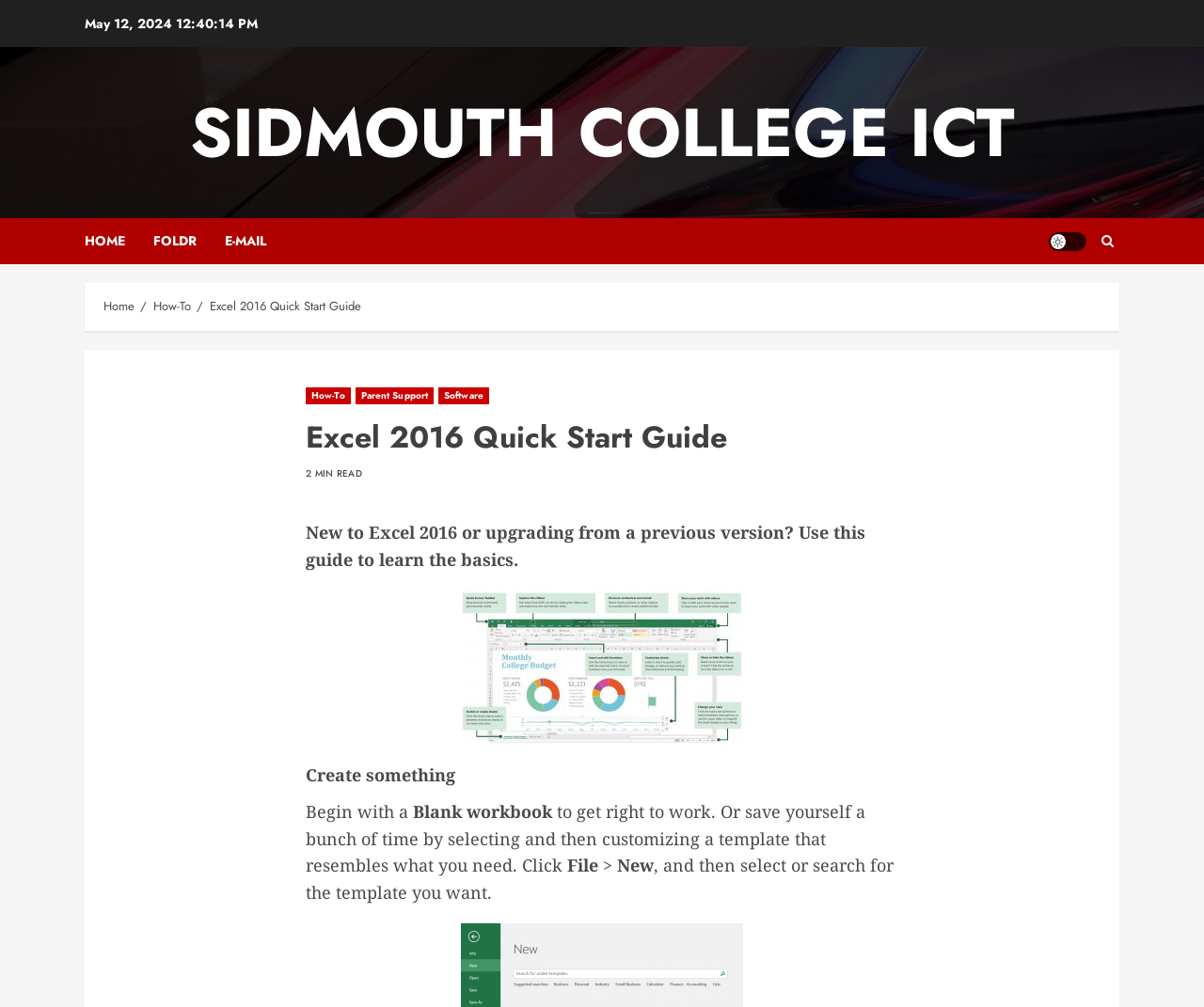Determine the bounding box coordinates of the clickable area required to perform the following instruction: "Click on FAQS". The coordinates should be represented as four float numbers between 0 and 1: [left, top, right, bottom].

None